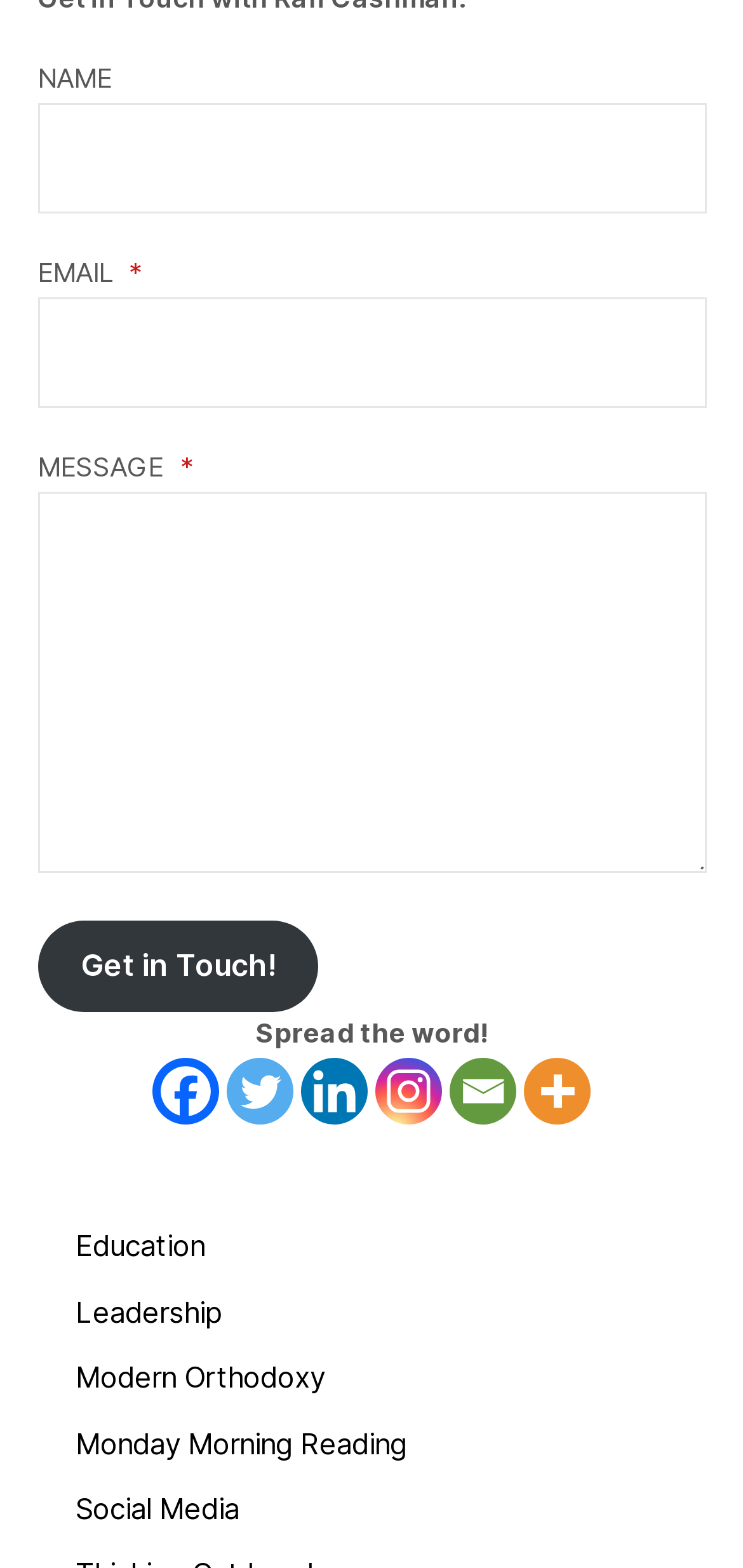Give a concise answer of one word or phrase to the question: 
How many fields are required in the contact form?

2